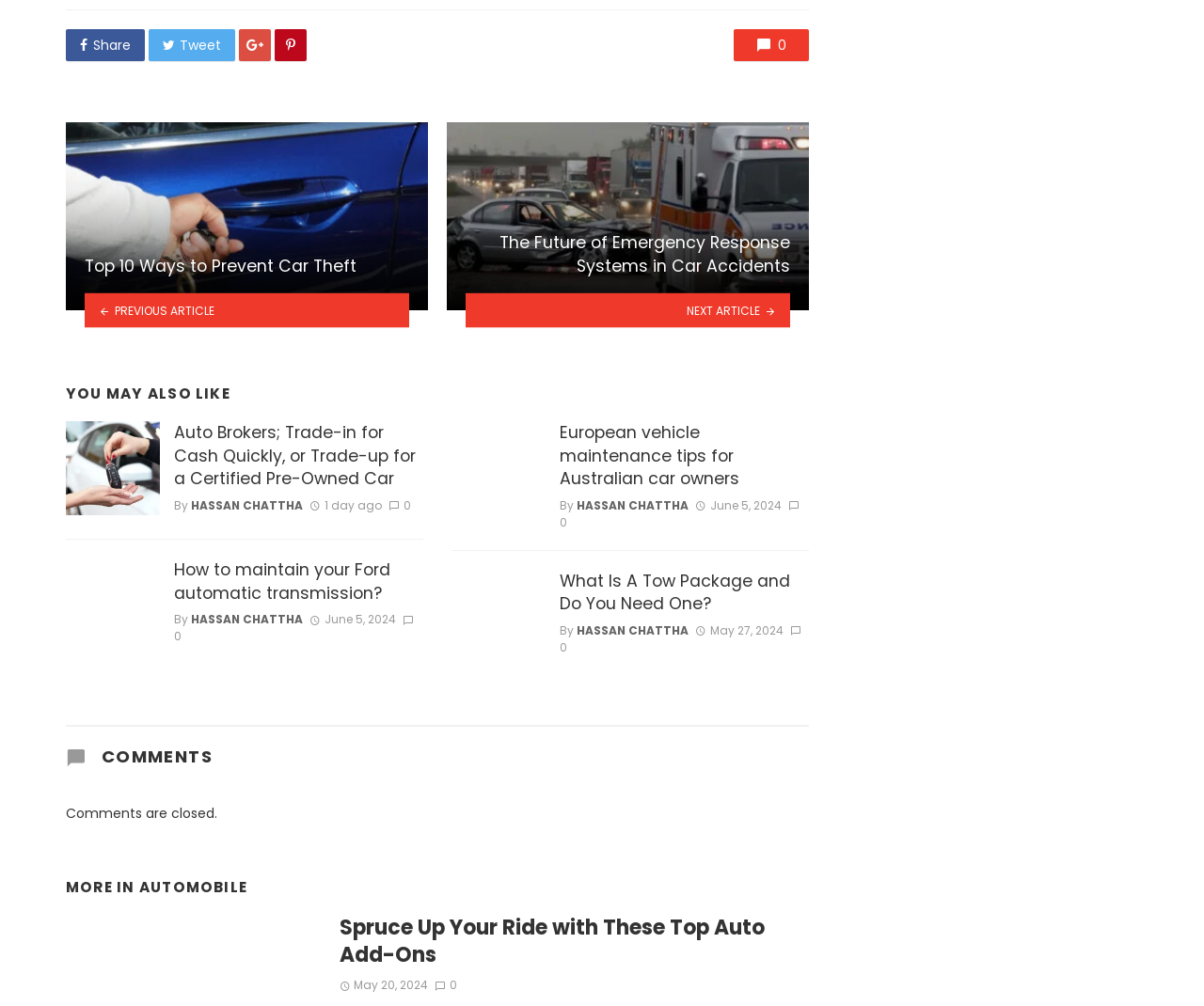Locate the bounding box coordinates of the element that needs to be clicked to carry out the instruction: "Read the article 'Top 10 Ways to Prevent Car Theft'". The coordinates should be given as four float numbers ranging from 0 to 1, i.e., [left, top, right, bottom].

[0.07, 0.253, 0.34, 0.276]